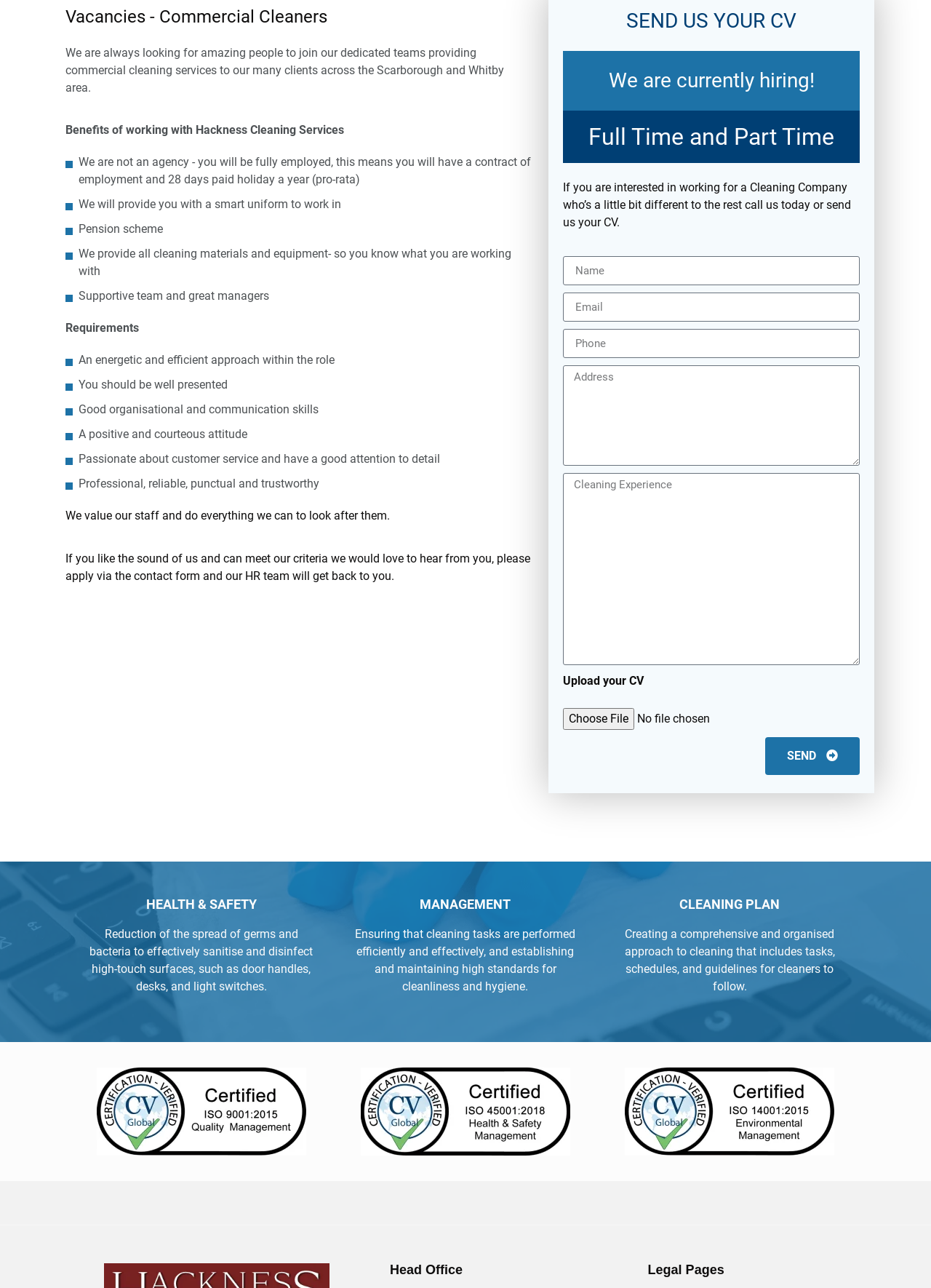Bounding box coordinates are specified in the format (top-left x, top-left y, bottom-right x, bottom-right y). All values are floating point numbers bounded between 0 and 1. Please provide the bounding box coordinate of the region this sentence describes: Send

[0.822, 0.572, 0.924, 0.601]